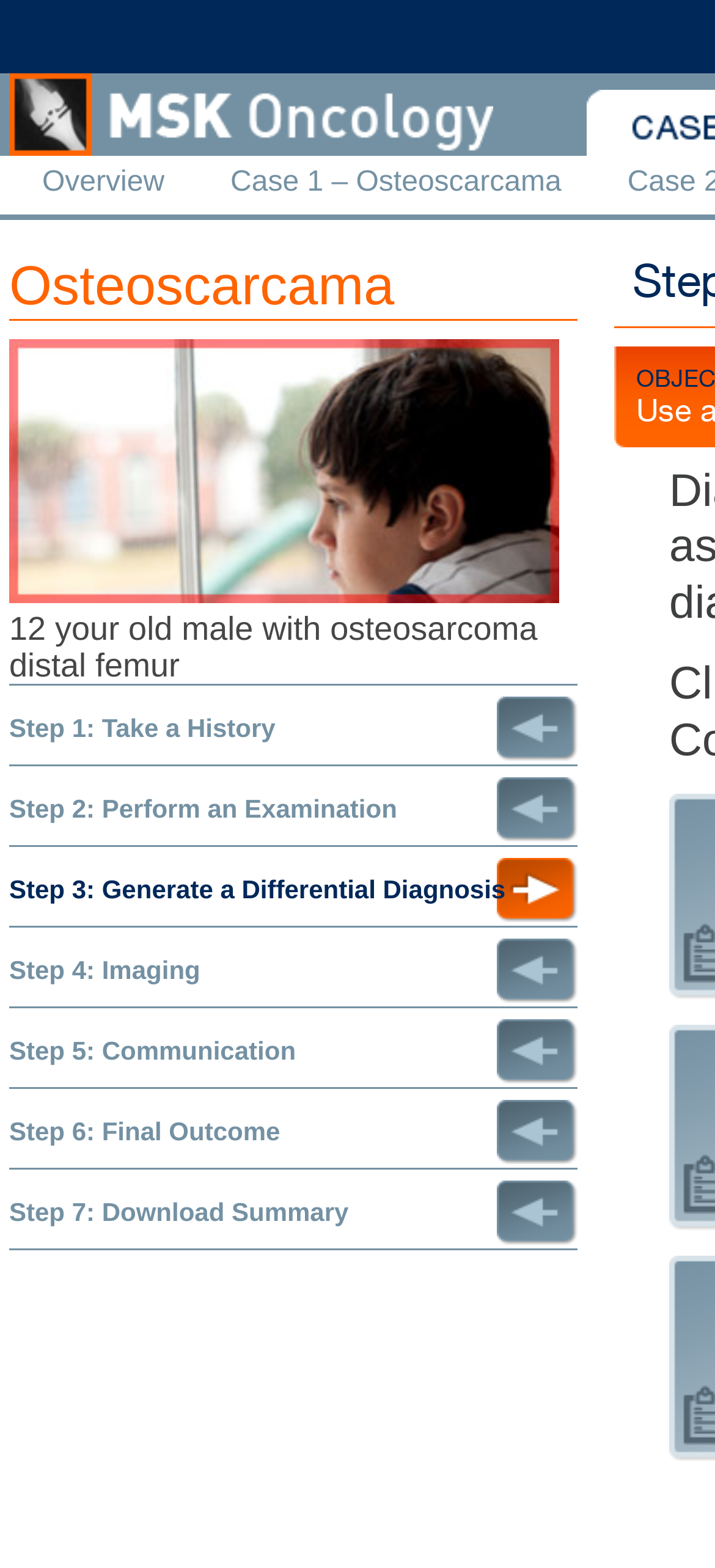Determine the bounding box coordinates for the area you should click to complete the following instruction: "go to step 5".

[0.013, 0.65, 0.808, 0.691]